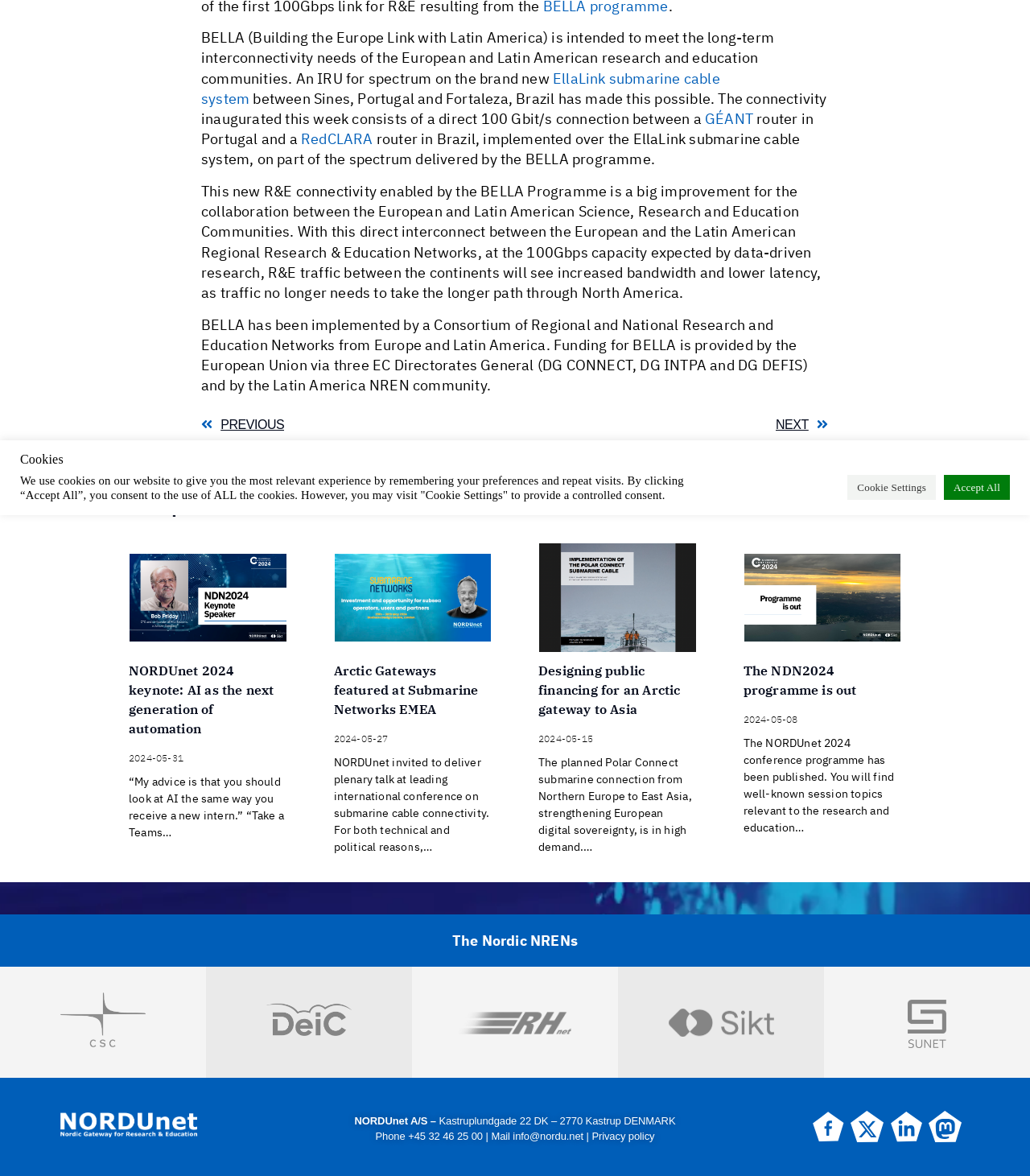Identify the bounding box coordinates for the UI element described as follows: "Cookie Settings". Ensure the coordinates are four float numbers between 0 and 1, formatted as [left, top, right, bottom].

[0.823, 0.404, 0.909, 0.425]